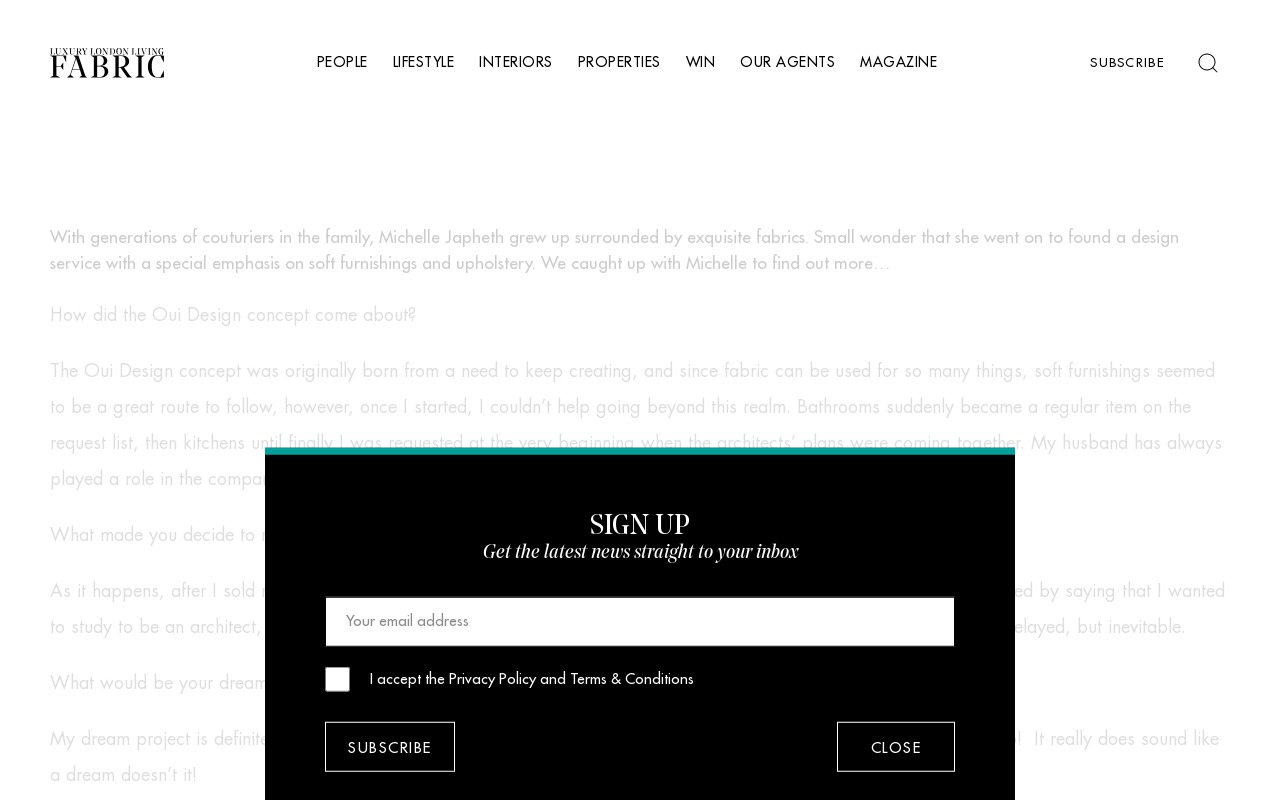Utilize the details in the image to give a detailed response to the question: What is the focus of Oui Design?

The text states that Michelle Japheth's design service, Oui Design, has a special emphasis on soft furnishings and upholstery, which is a key aspect of her business.